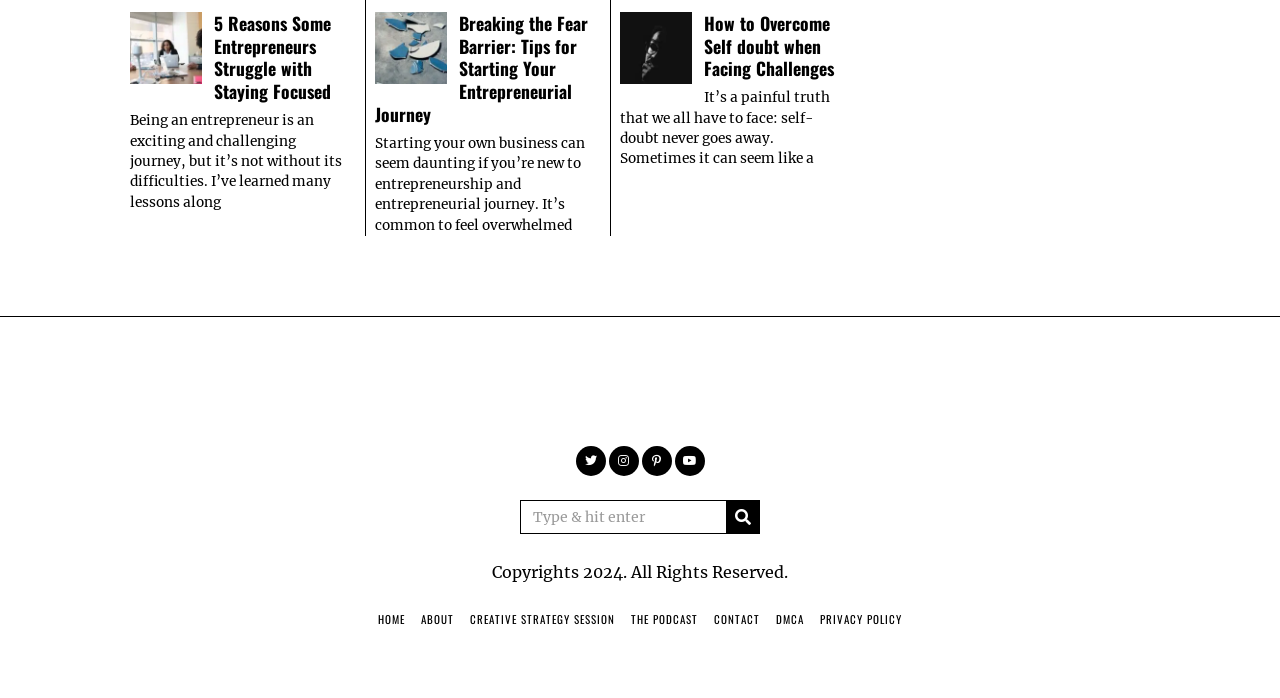What is the function of the icons in the footer?
Give a one-word or short phrase answer based on the image.

Social media links